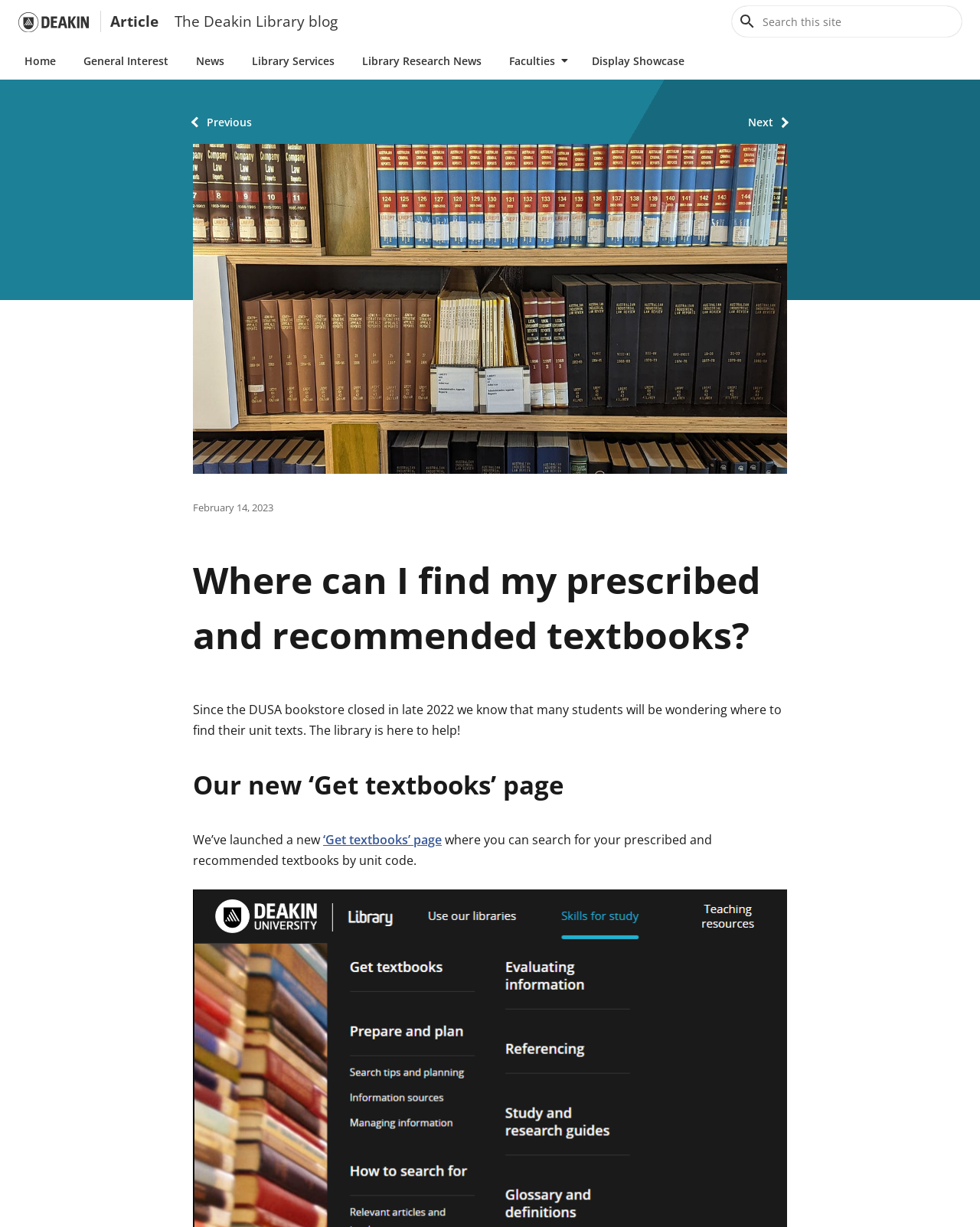Could you find the bounding box coordinates of the clickable area to complete this instruction: "Go to Deakin home page"?

[0.019, 0.0, 0.091, 0.035]